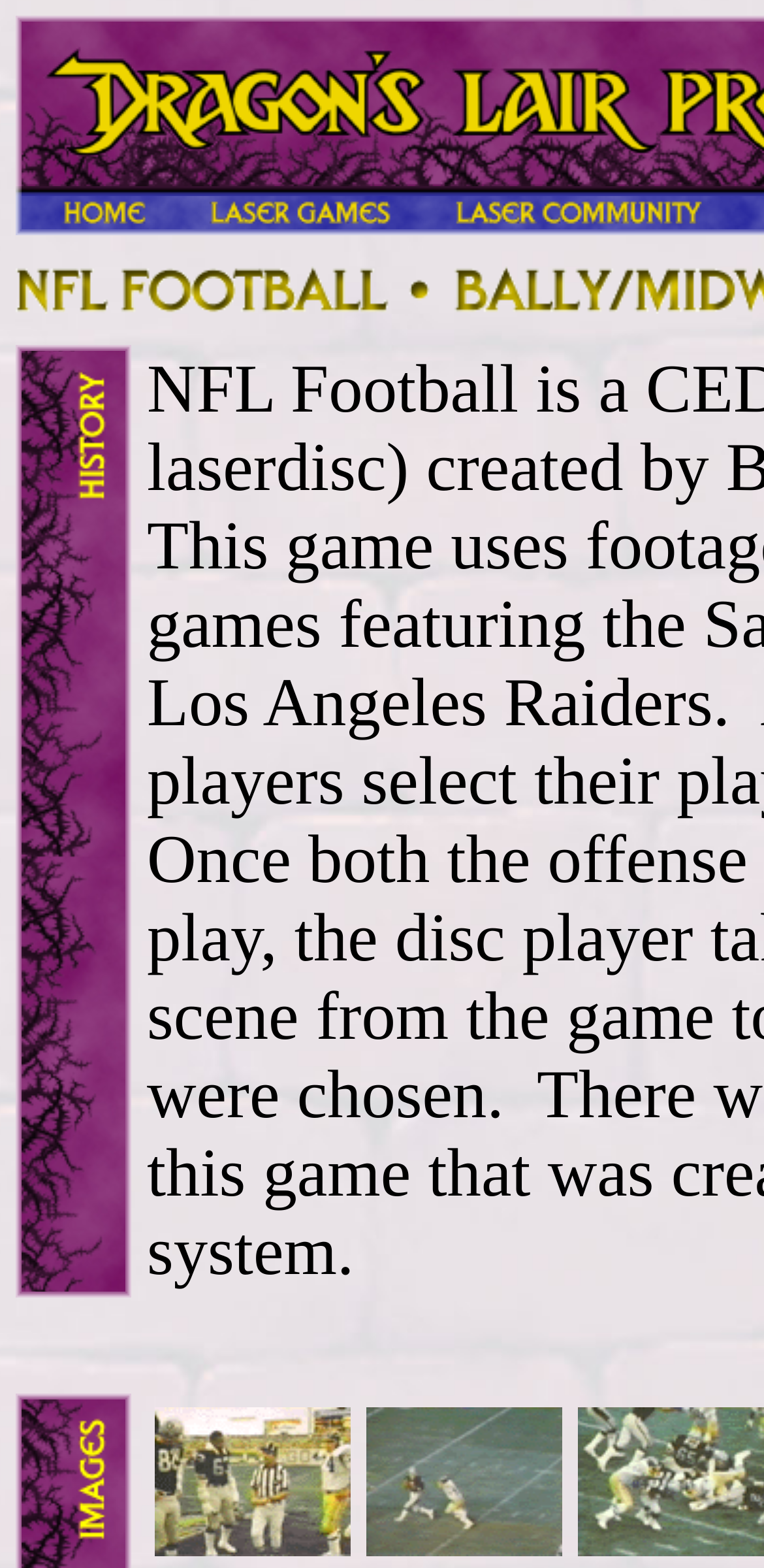Produce an elaborate caption capturing the essence of the webpage.

The webpage is about NFL Football, with a prominent title at the top. The page is divided into several sections, each containing a grid of images. There are multiple rows of images, with each row containing 3-4 images. The images are of various sizes, but most of them are rectangular in shape.

At the top-left corner, there is a small image, followed by a series of images in a grid-like structure. Below this section, there is another section with a similar grid of images. This pattern continues throughout the page, with multiple sections of image grids.

Some of the images have links associated with them, which are placed on top of the images. These links are rectangular in shape and have a slight overlap with the images beneath them.

In the middle of the page, there is a section with a larger image that spans across multiple columns. This image is surrounded by smaller images on either side.

Towards the bottom of the page, there are more sections of image grids, with some of the images having links associated with them. The page ends with a few more images and links at the bottom-right corner.

Overall, the webpage is densely packed with images, with a focus on showcasing various aspects of NFL Football.